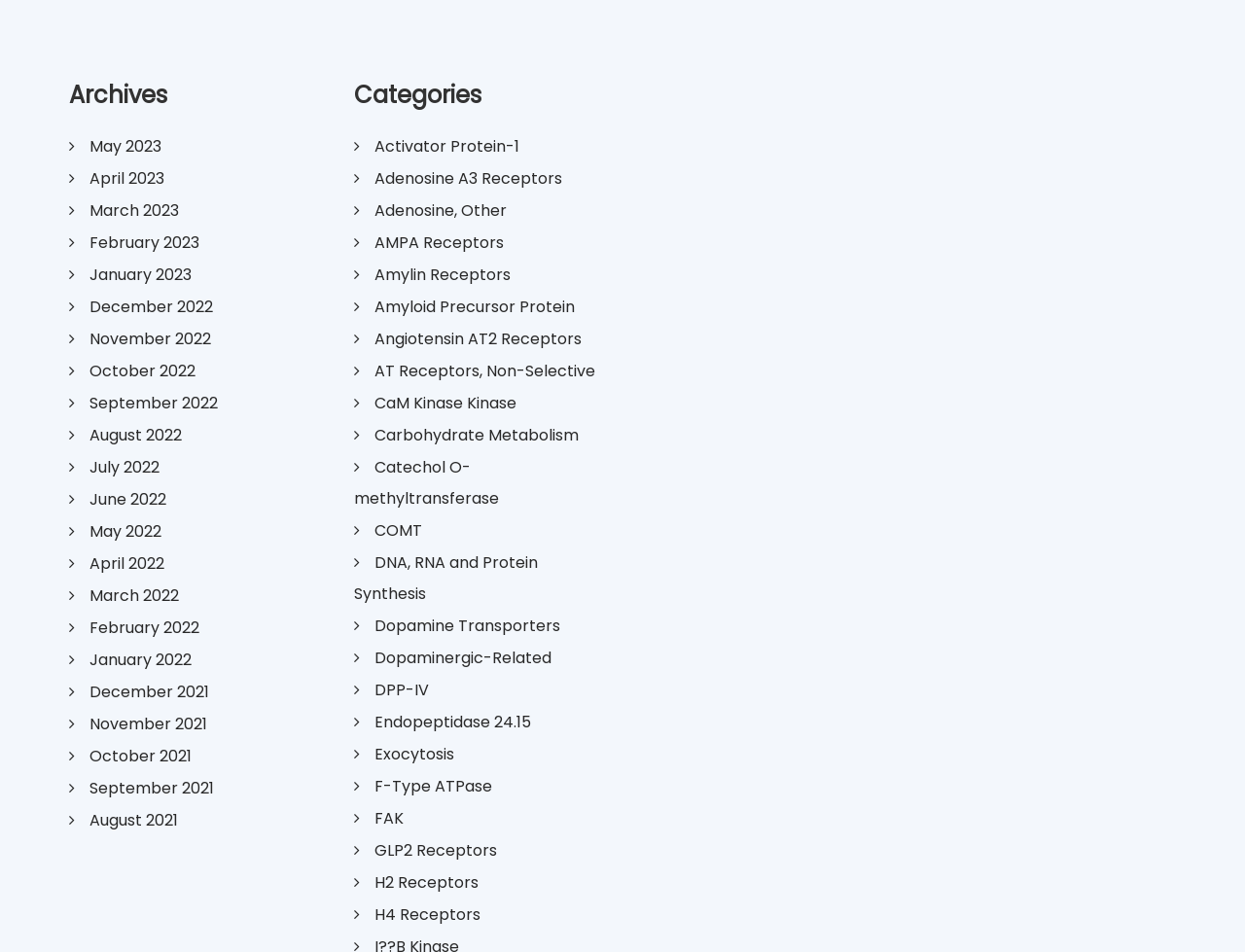Determine the bounding box coordinates of the section I need to click to execute the following instruction: "Visit Site Map". Provide the coordinates as four float numbers between 0 and 1, i.e., [left, top, right, bottom].

None